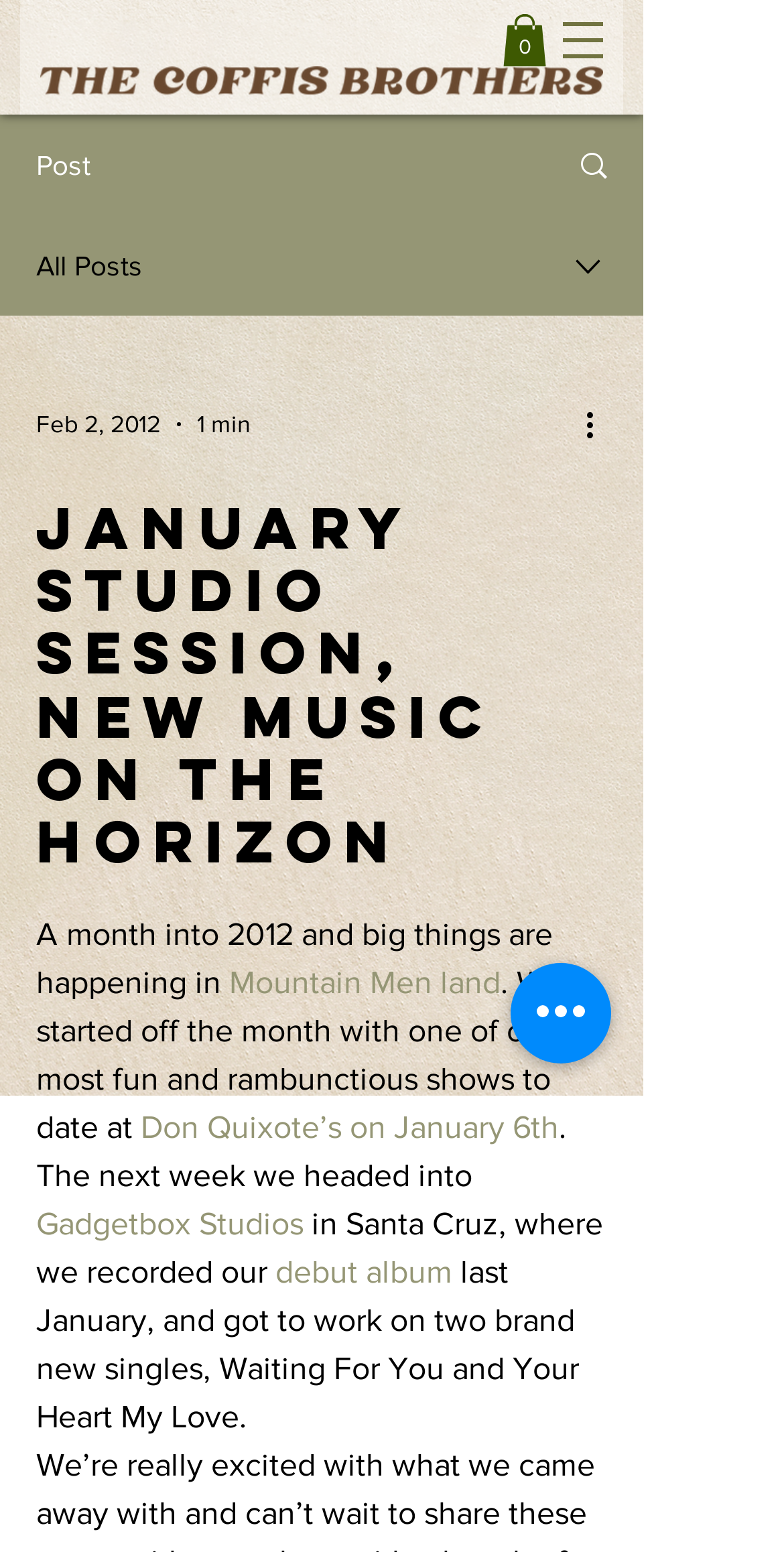What is the name of the band?
Based on the image, provide a one-word or brief-phrase response.

The Coffis Brothers